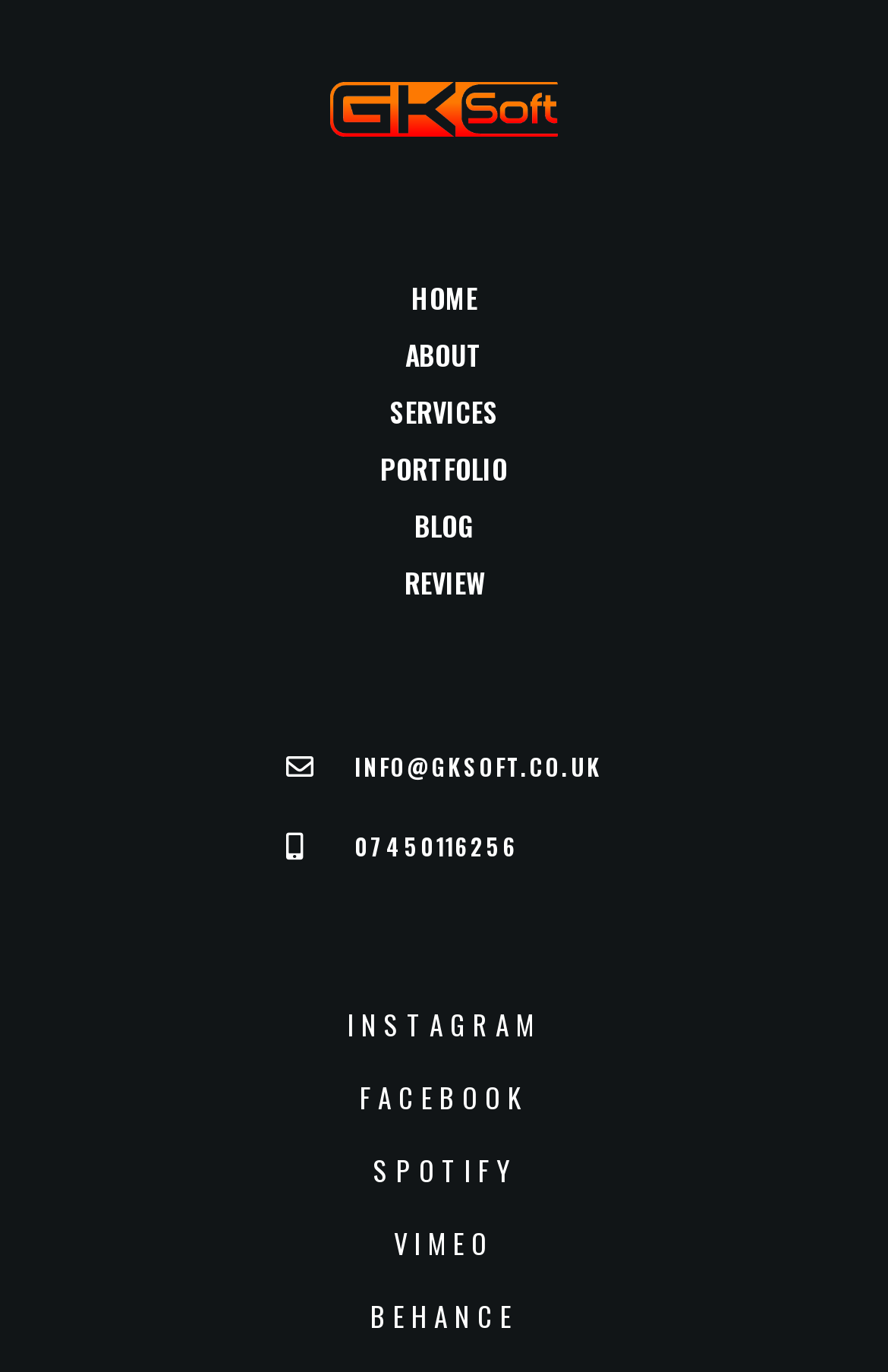Please identify the bounding box coordinates of the region to click in order to complete the given instruction: "go to home page". The coordinates should be four float numbers between 0 and 1, i.e., [left, top, right, bottom].

[0.463, 0.202, 0.537, 0.23]